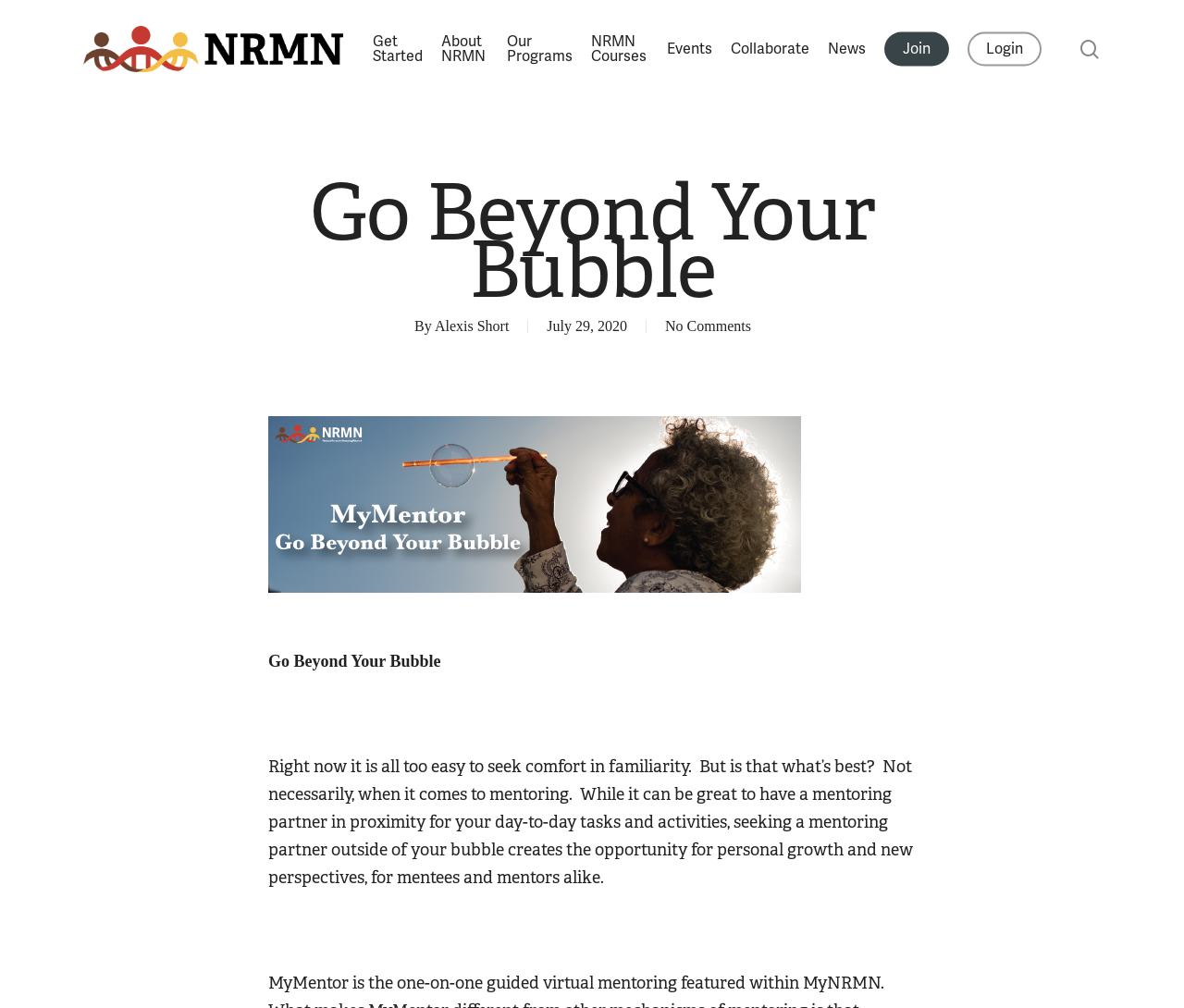Pinpoint the bounding box coordinates of the element to be clicked to execute the instruction: "Read the article by Alexis Short".

[0.367, 0.316, 0.43, 0.331]